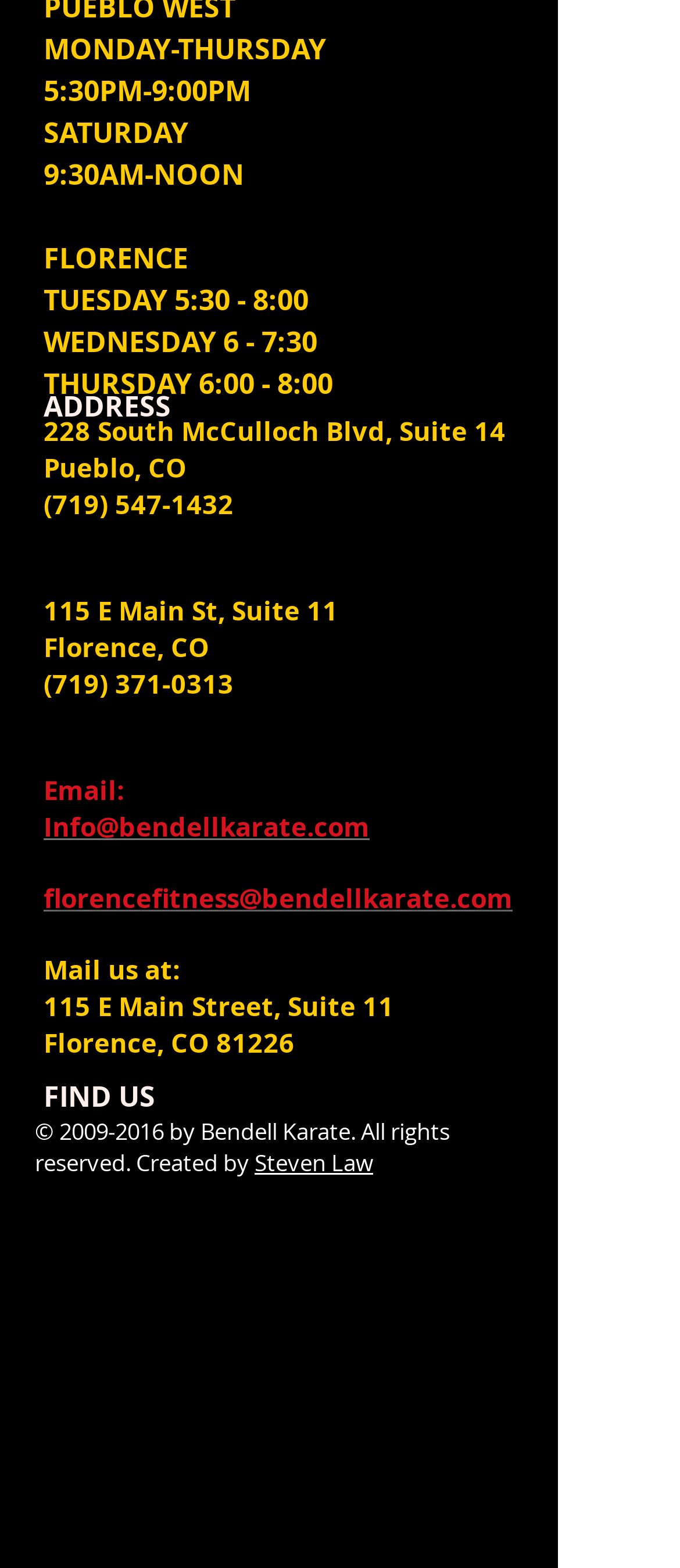What is the address of the Florence location?
Look at the screenshot and provide an in-depth answer.

I found the address by looking at the static text element '115 E Main St, Suite 11' which is located at [0.064, 0.378, 0.497, 0.401] and is part of the root element.